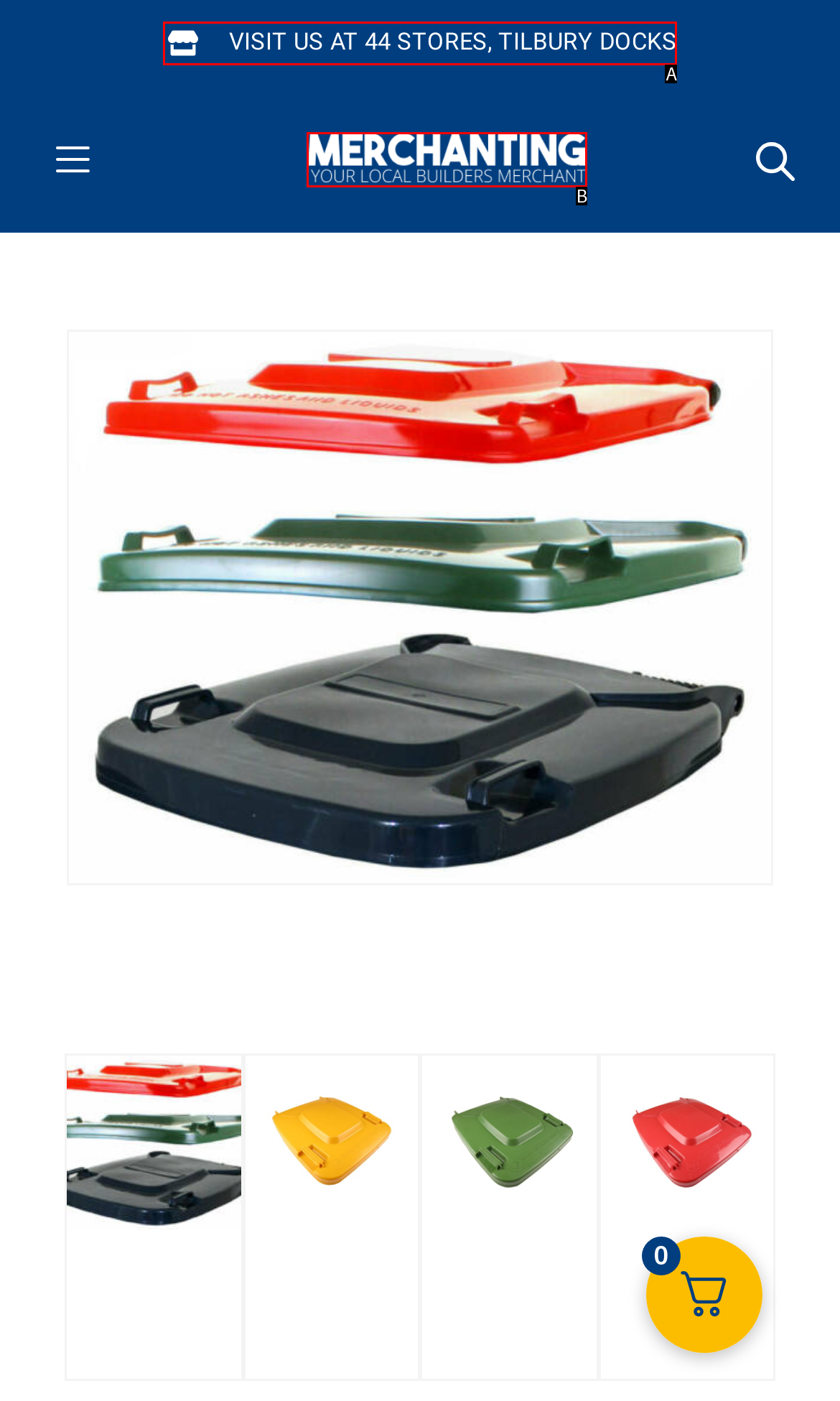Find the HTML element that matches the description provided: alt="builders merchant"
Answer using the corresponding option letter.

B